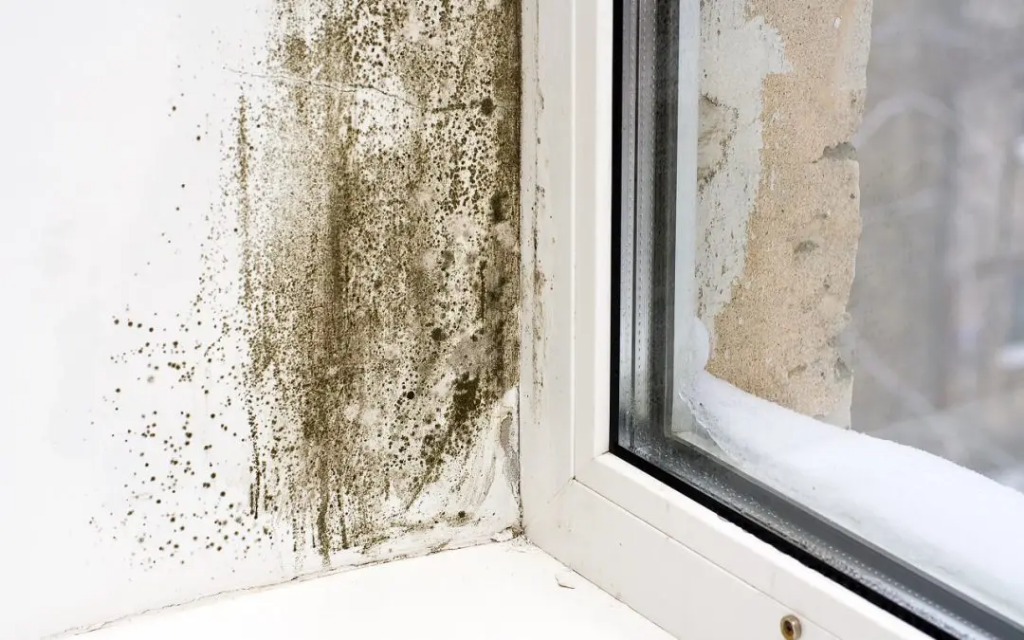What is the recommended humidity level?
Answer with a single word or phrase by referring to the visual content.

Below 50%